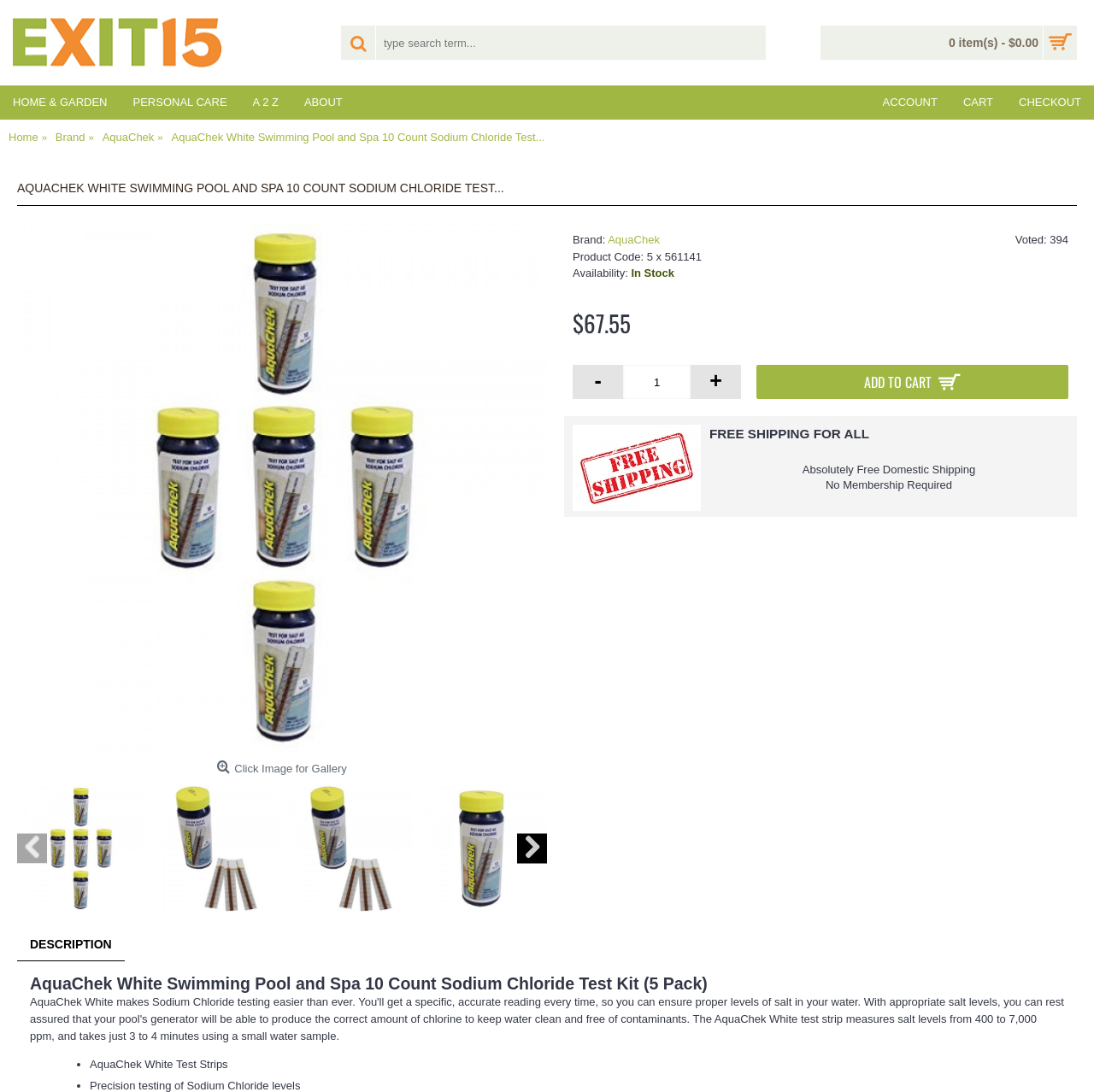Provide the bounding box coordinates of the HTML element described as: "AquaChek". The bounding box coordinates should be four float numbers between 0 and 1, i.e., [left, top, right, bottom].

[0.093, 0.111, 0.141, 0.141]